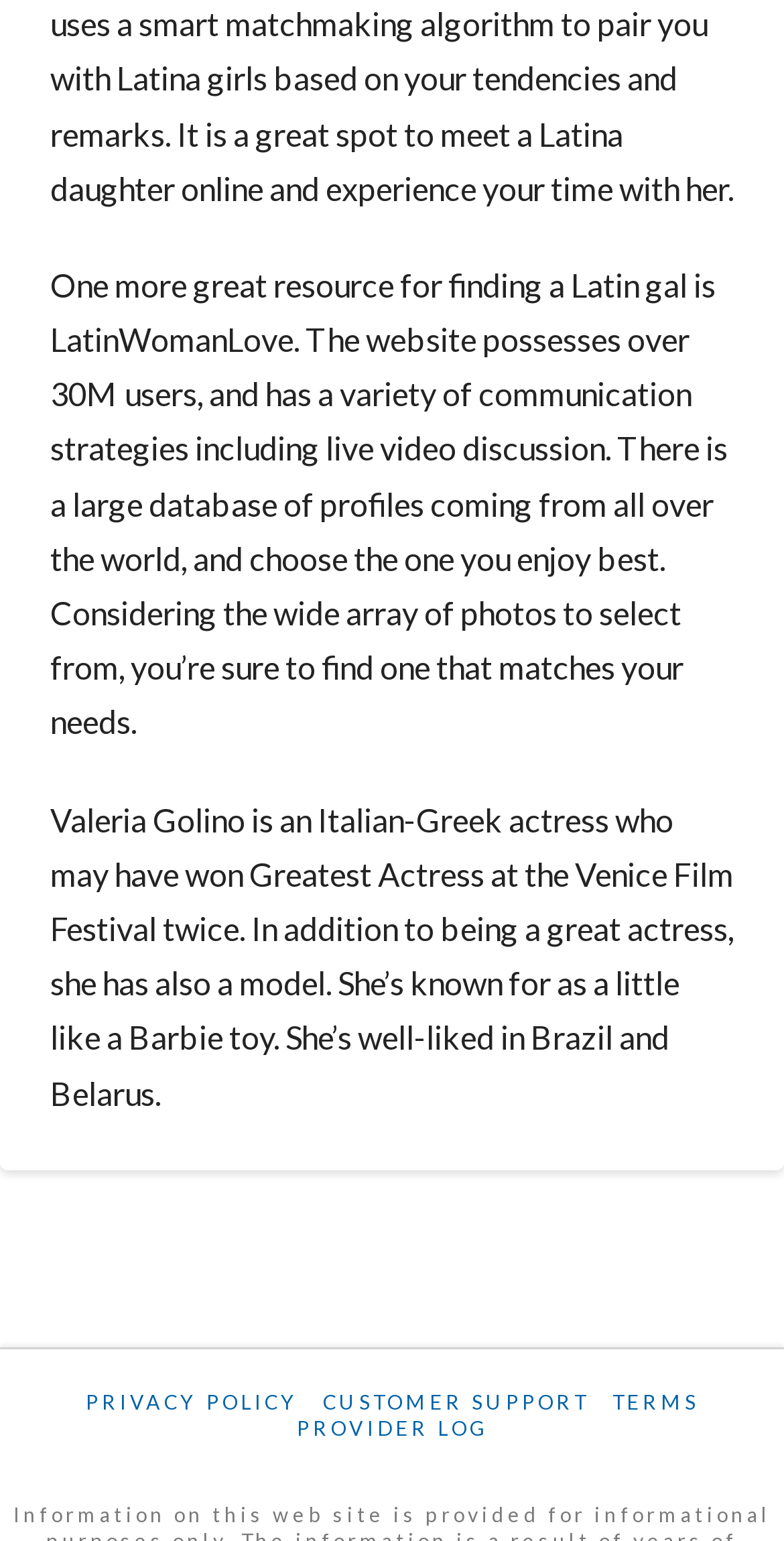From the webpage screenshot, predict the bounding box of the UI element that matches this description: "Customer Support".

[0.412, 0.901, 0.75, 0.918]